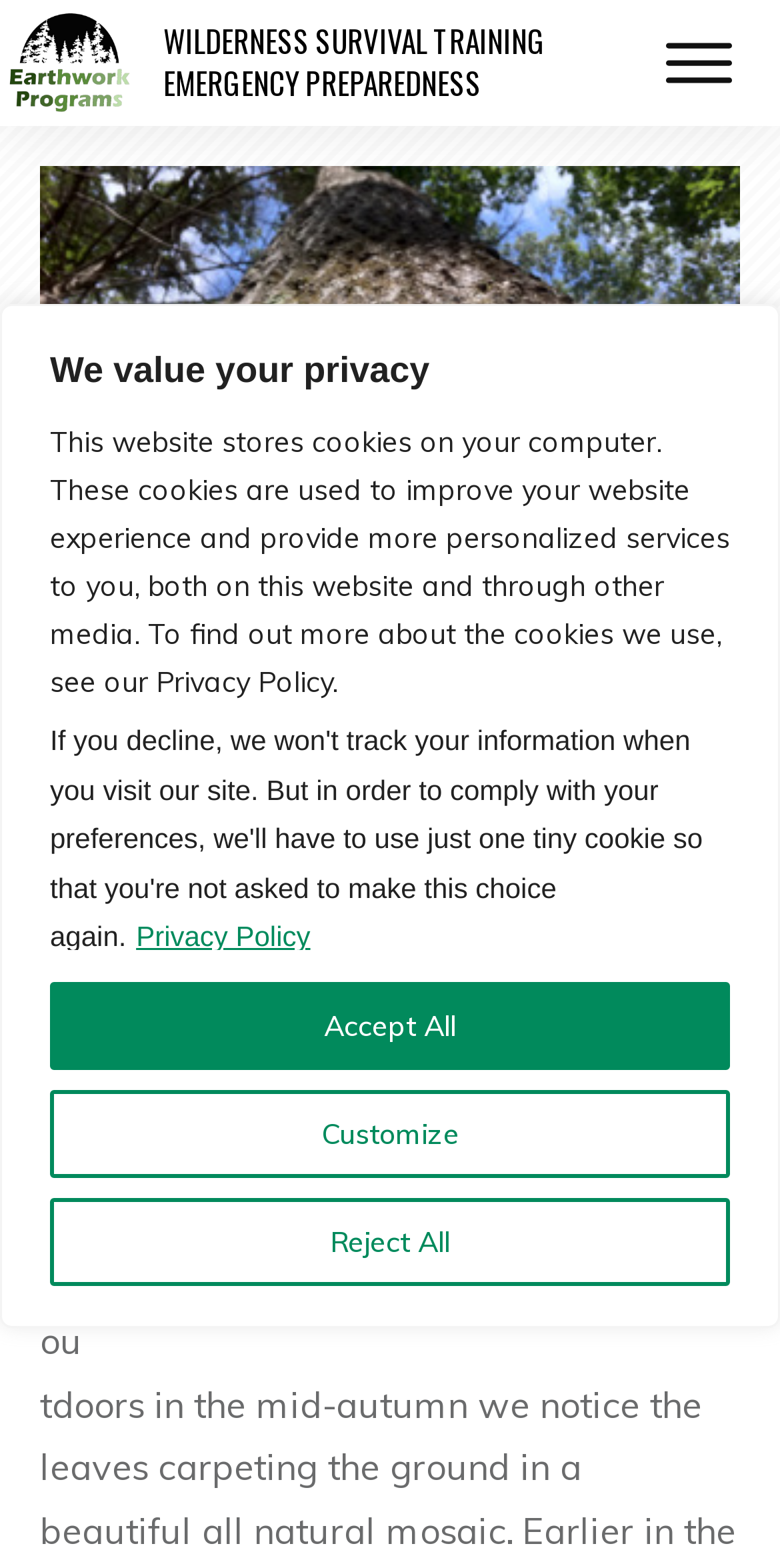Reply to the question with a single word or phrase:
What is the main topic of this website?

Wilderness Survival